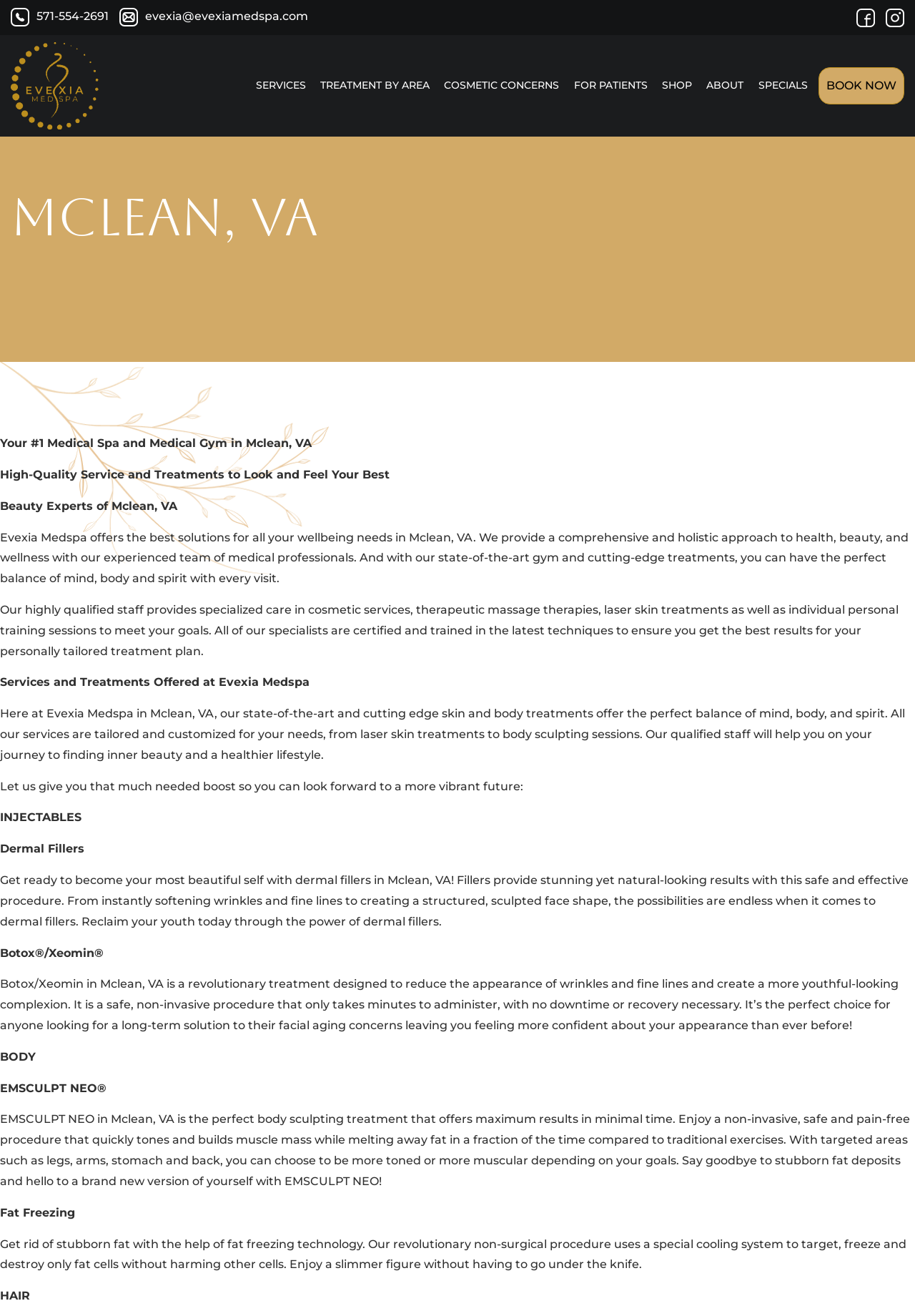Generate a comprehensive caption for the webpage you are viewing.

This webpage is about Evexia Med Spa in Mclean, VA, offering various face and body treatments. At the top, there is a phone number and an email address, accompanied by small images. On the right side, there are social media links, including Facebook and Instagram, represented by their respective icons.

Below, there is a section with multiple links categorized by services, including Dermal Fillers, Botox, EmSculpt Neo, and more. These links are arranged in three columns, with the first column containing services like Dermal Fillers, Lip Fillers, and Botox. The second column has services like EmSculpt Neo, Fat Freezing, and Mommy Makeover. The third column includes services like Laser Hair Removal, PRP Hair Restoration, and more.

Further down, there are links categorized by treatment areas, such as Wrinkle Reducers, Volume Restoration, and Fat Reduction. These links are arranged in three columns, with the first column containing links like Wrinkle Reducers, Volume Restoration, and Fat Reduction. The second column has links like Muscle Toning, Cellulite Reduction, and Skin Tightening. The third column includes links like Skin Rejuvenation, Tattoo Removal, and Hair Restoration.

Additionally, there is a section with links categorized by cosmetic concerns, such as Acne, Acne Scars, Aging, and more. These links are arranged in a single column, with each link representing a specific cosmetic concern.

Overall, this webpage provides a comprehensive overview of the services and treatments offered by Evexia Med Spa, making it easy for users to navigate and find the information they need.